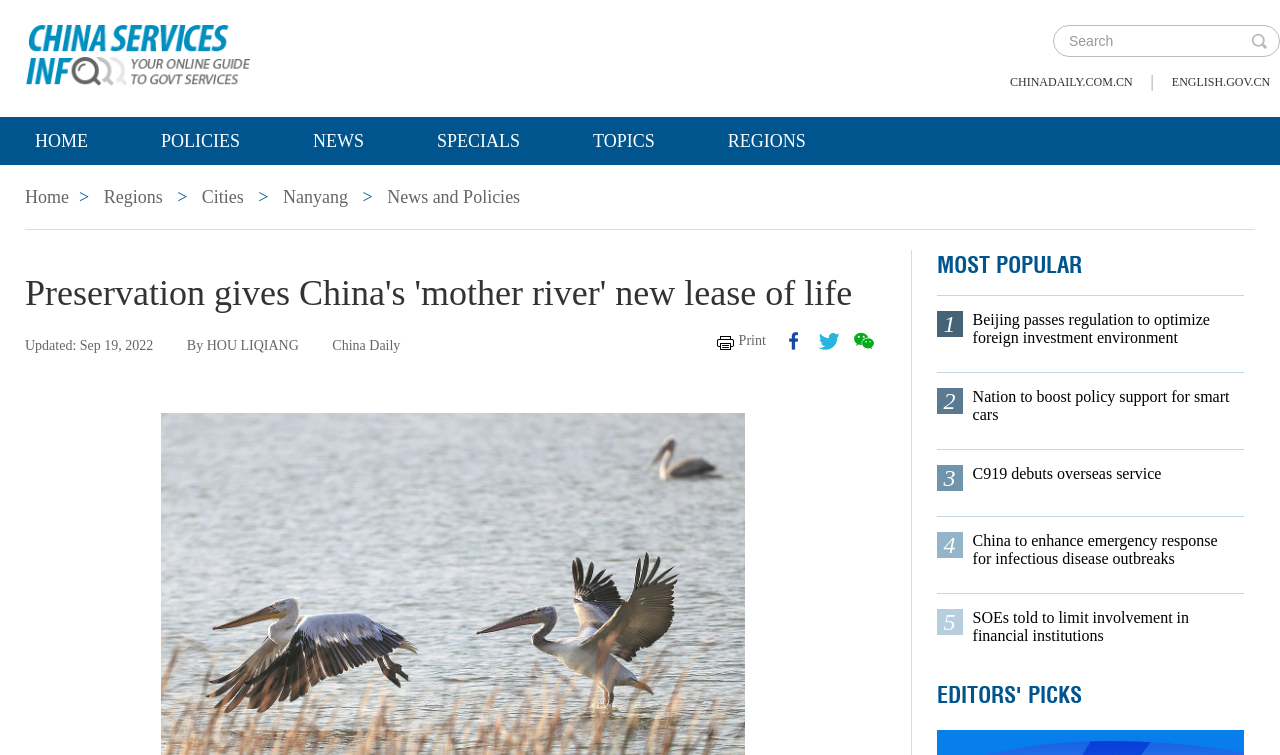Return the bounding box coordinates of the UI element that corresponds to this description: "Cities". The coordinates must be given as four float numbers in the range of 0 and 1, [left, top, right, bottom].

[0.158, 0.248, 0.191, 0.274]